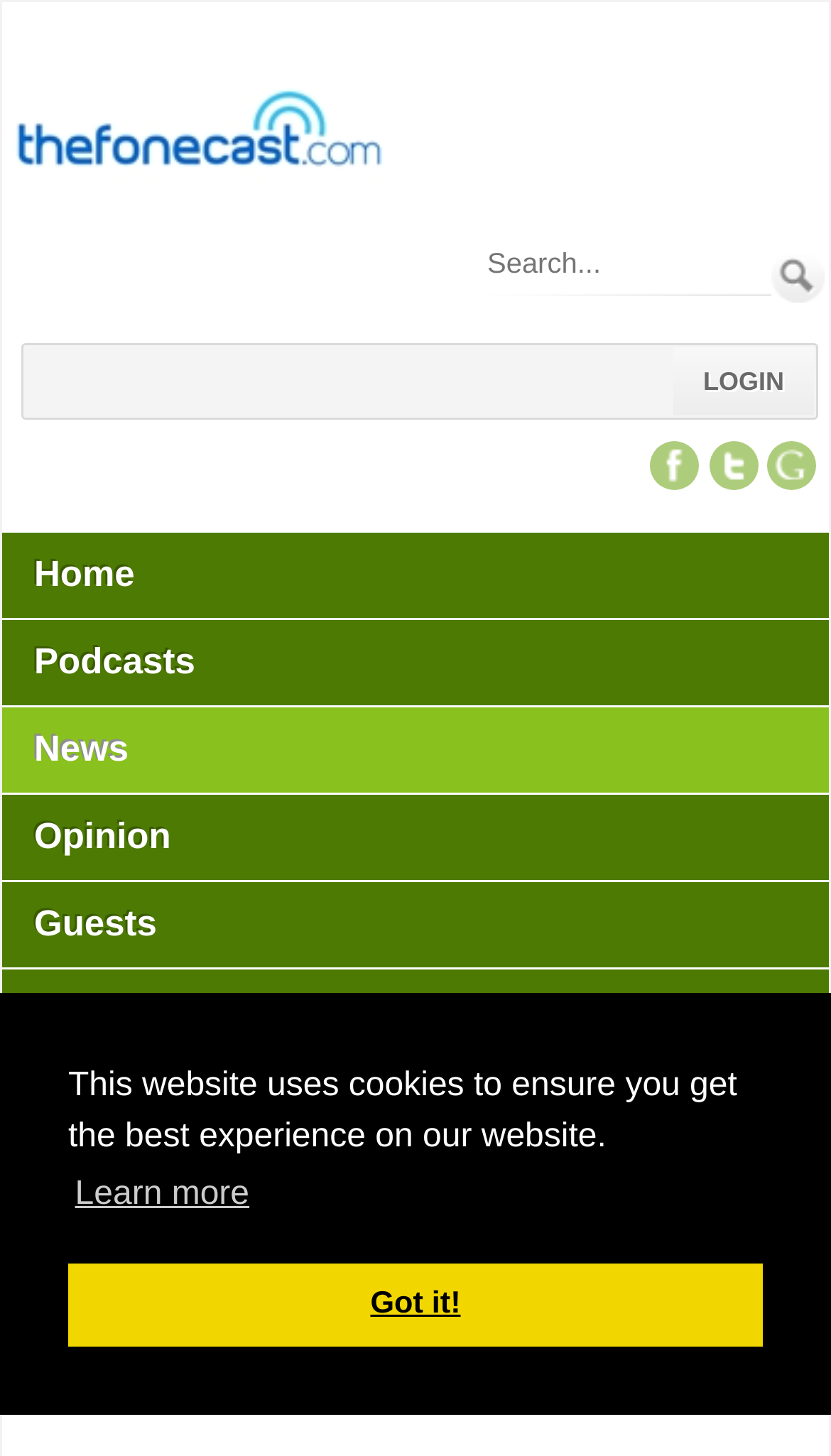Locate the bounding box coordinates of the element that should be clicked to execute the following instruction: "follow on Facebook".

[0.783, 0.303, 0.842, 0.337]